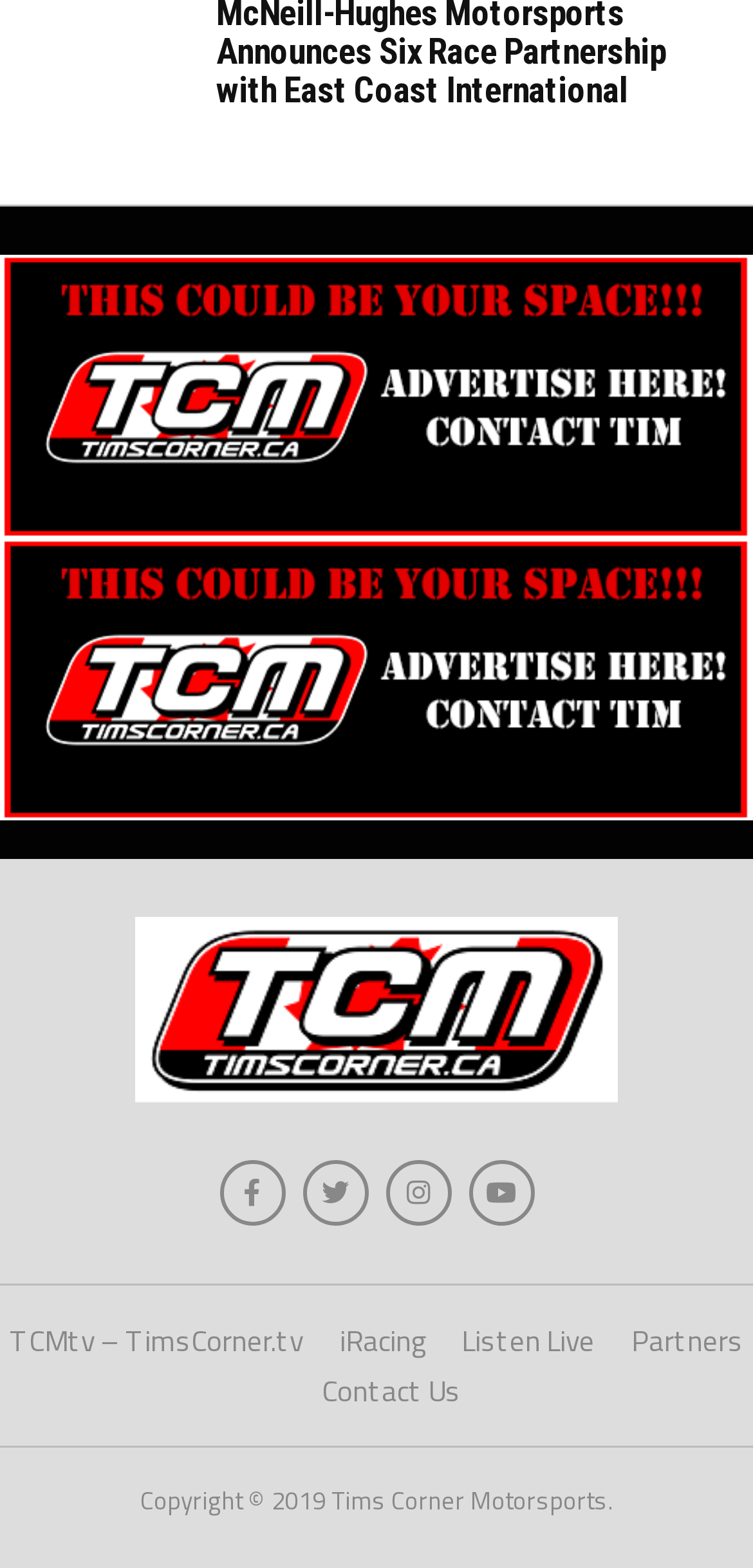Find the bounding box of the UI element described as: "Listen Live". The bounding box coordinates should be given as four float values between 0 and 1, i.e., [left, top, right, bottom].

[0.613, 0.841, 0.79, 0.869]